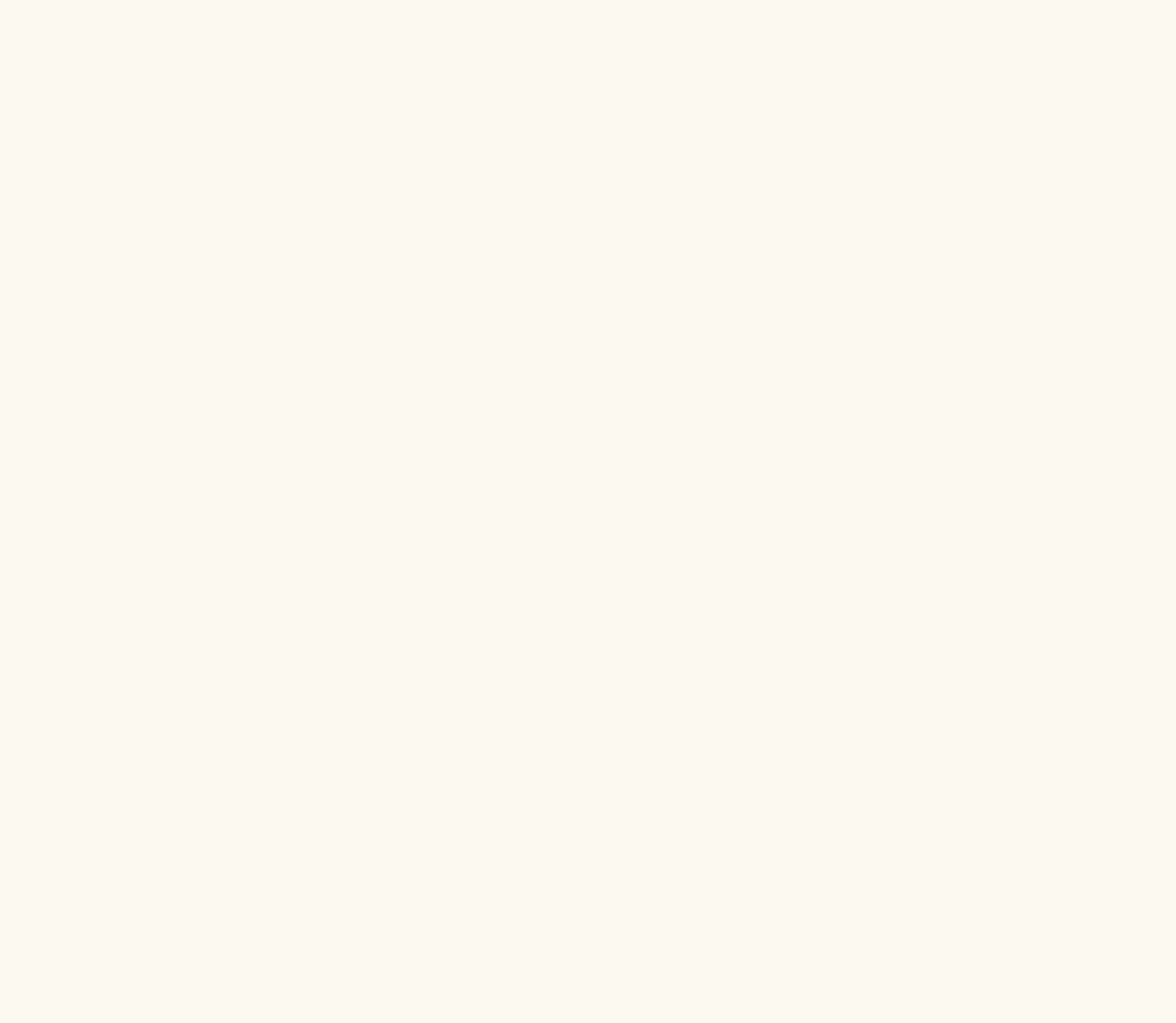Predict the bounding box for the UI component with the following description: "Admin Responses".

None